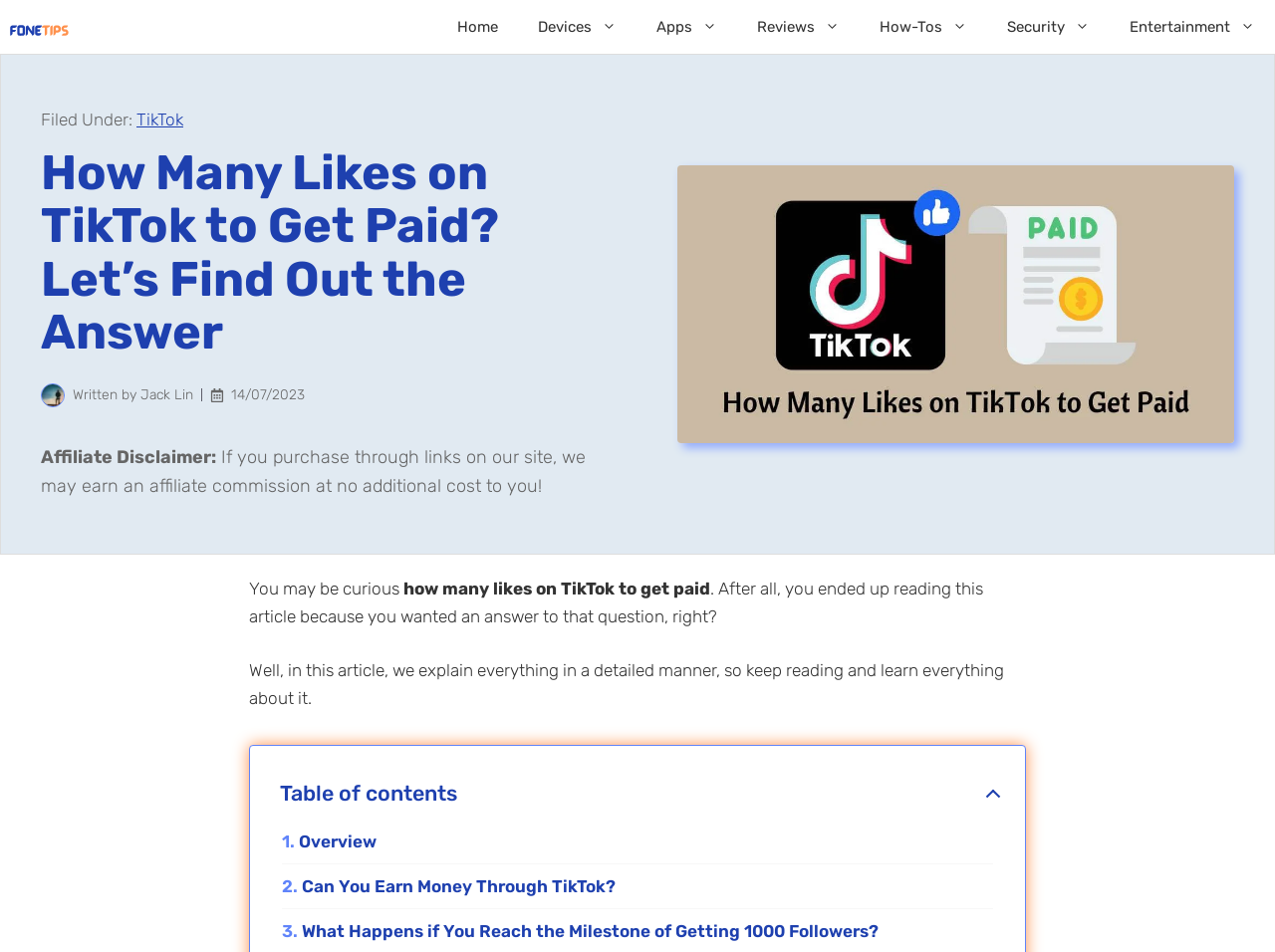Highlight the bounding box coordinates of the element you need to click to perform the following instruction: "view the image about getting paid on TikTok."

[0.531, 0.173, 0.968, 0.466]